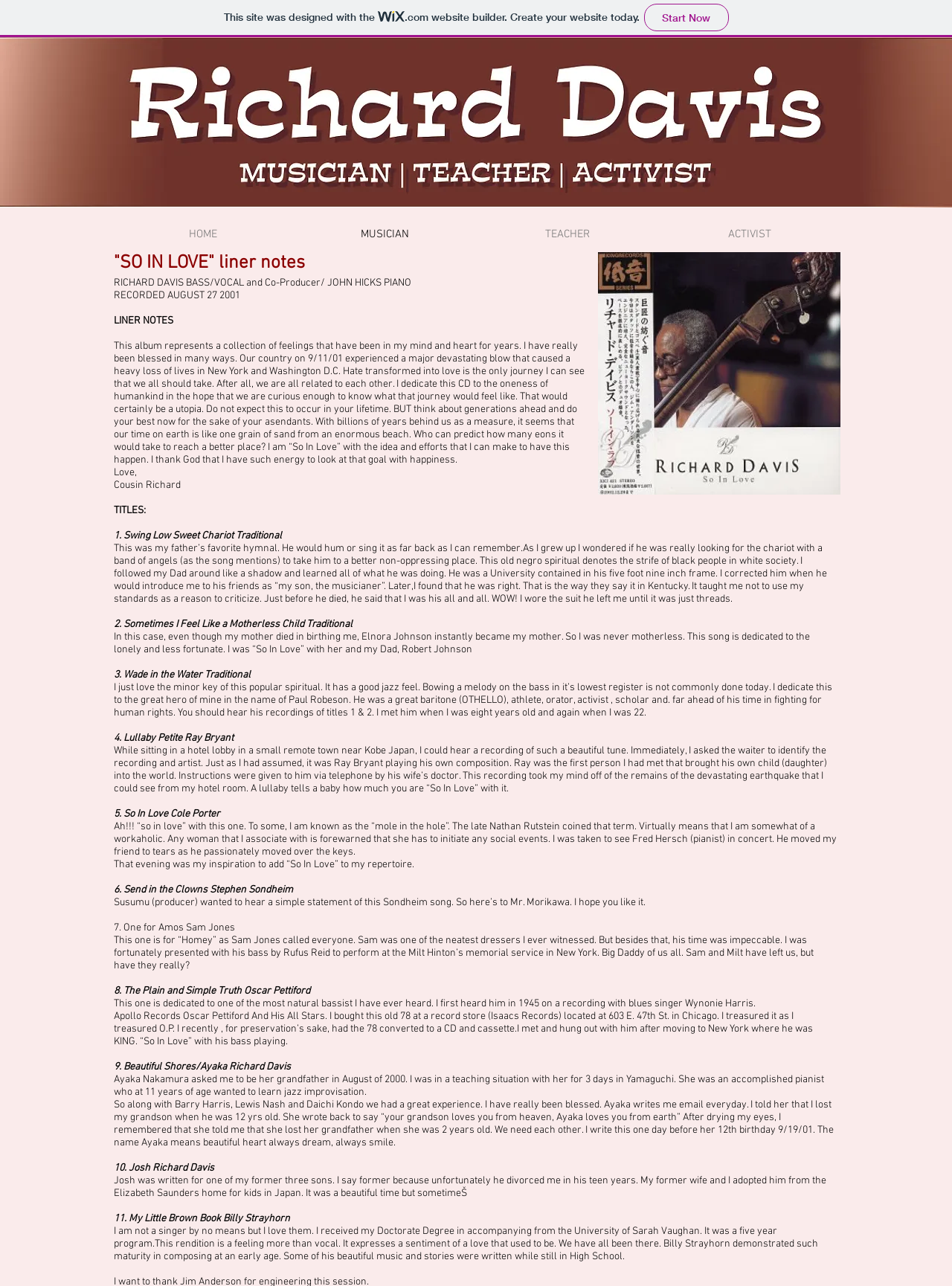Summarize the webpage comprehensively, mentioning all visible components.

This webpage is dedicated to Richard Davis, a bassist and vocalist, and his album "SO IN LOVE: Liner notes". At the top of the page, there is a small Wix logo and a link to create a website with Wix. Below that, there is a large header image of Richard Davis.

The main content of the page is divided into sections. The first section is a navigation menu with links to "HOME", "MUSICIAN", "TEACHER", and "ACTIVIST". Below the navigation menu, there is a heading that reads '"SO IN LOVE" liner notes'.

The next section is a block of text that appears to be a personal message from Richard Davis. He talks about the inspiration behind his album, his feelings about the events of 9/11, and his hopes for humanity. The text is quite lengthy and philosophical.

Following the personal message, there is a list of song titles from the album, each with a brief description or dedication. The songs are listed in a numbered format, with titles such as "Swing Low Sweet Chariot", "Sometimes I Feel Like a Motherless Child", and "So In Love". Each song has a short paragraph describing its inspiration or significance.

Throughout the page, there are no images other than the header image of Richard Davis and the Wix logo at the top. The layout is simple and easy to read, with a focus on the text content.